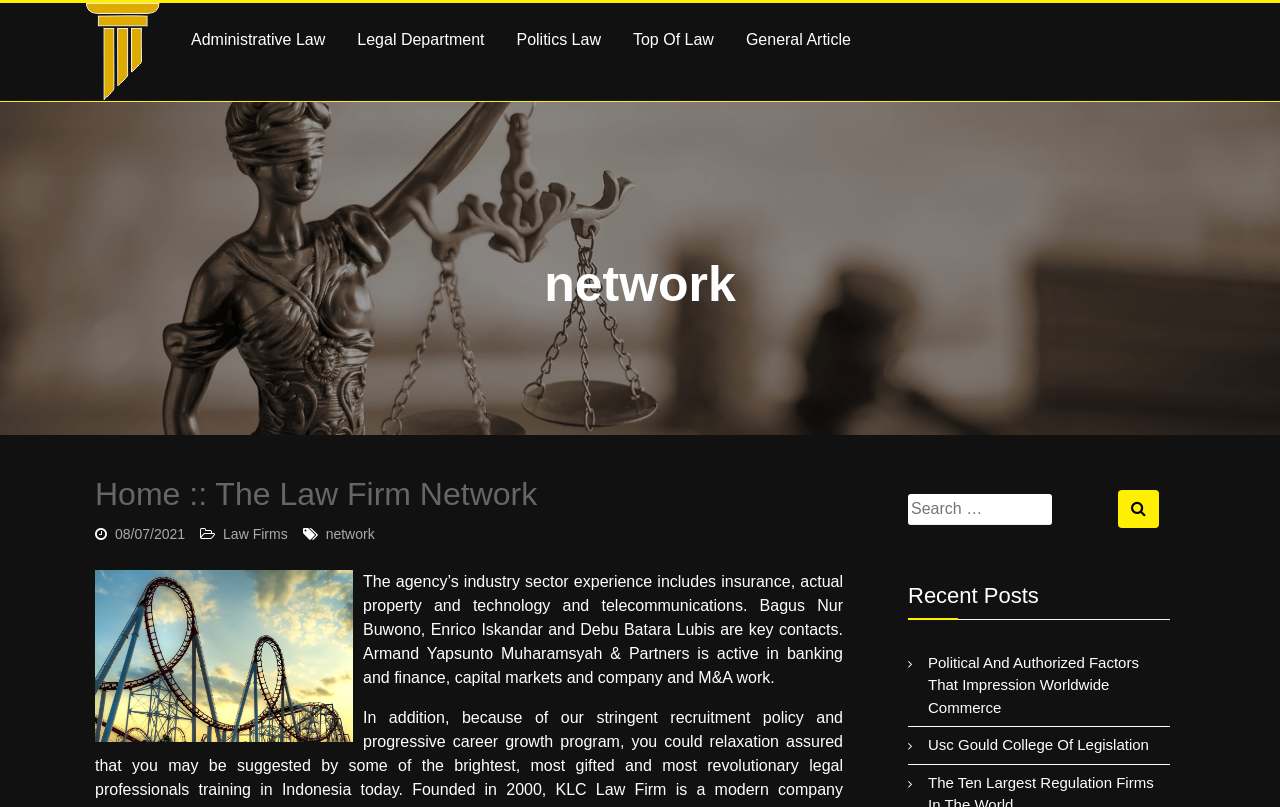What is the name of the law firm network?
Please respond to the question with as much detail as possible.

I found the answer by looking at the heading element with the text 'Home :: The Law Firm Network' which is a child of the 'network' heading element.